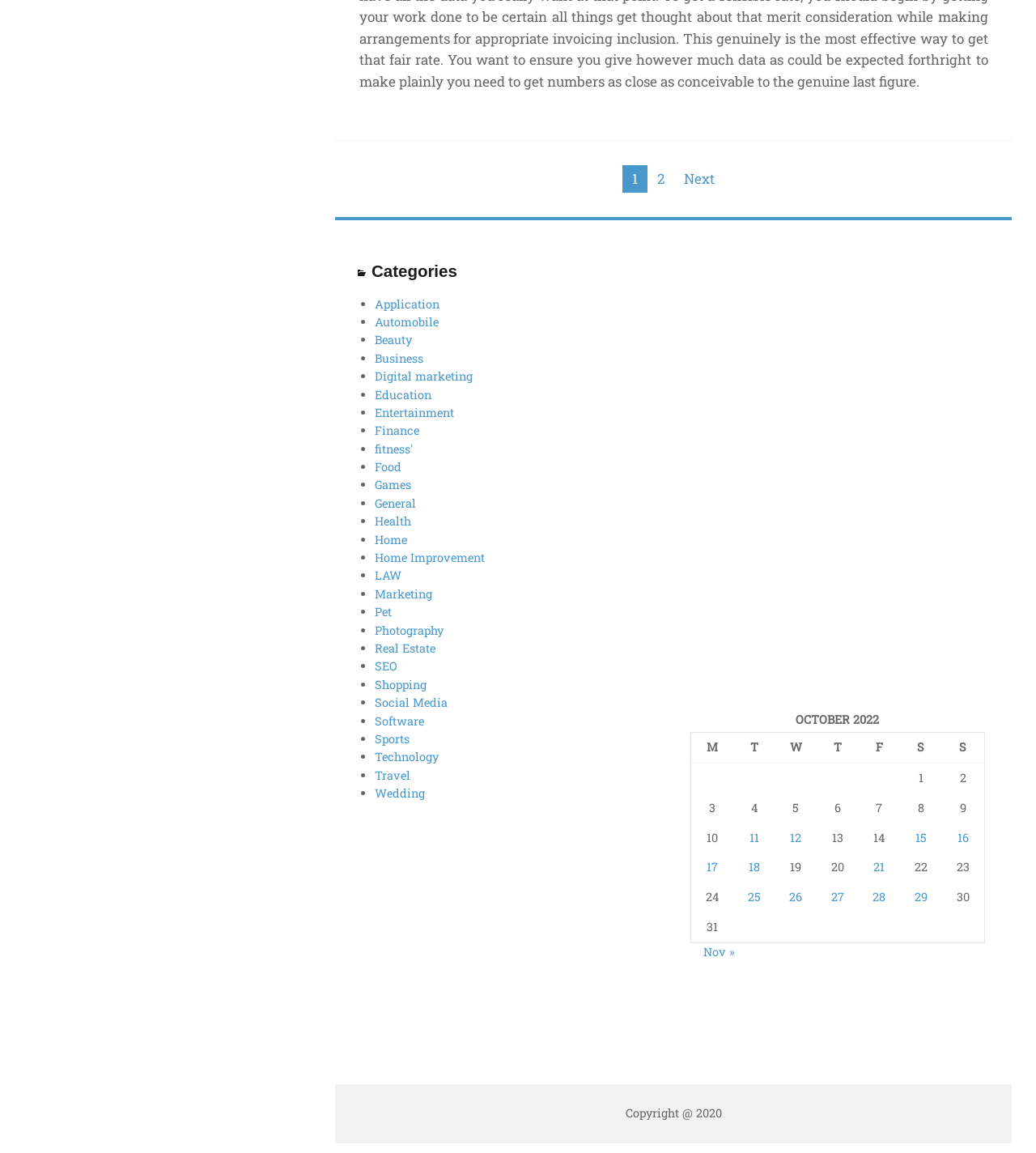Can you find the bounding box coordinates for the element that needs to be clicked to execute this instruction: "Select the 'Application' category"? The coordinates should be given as four float numbers between 0 and 1, i.e., [left, top, right, bottom].

[0.362, 0.257, 0.424, 0.27]